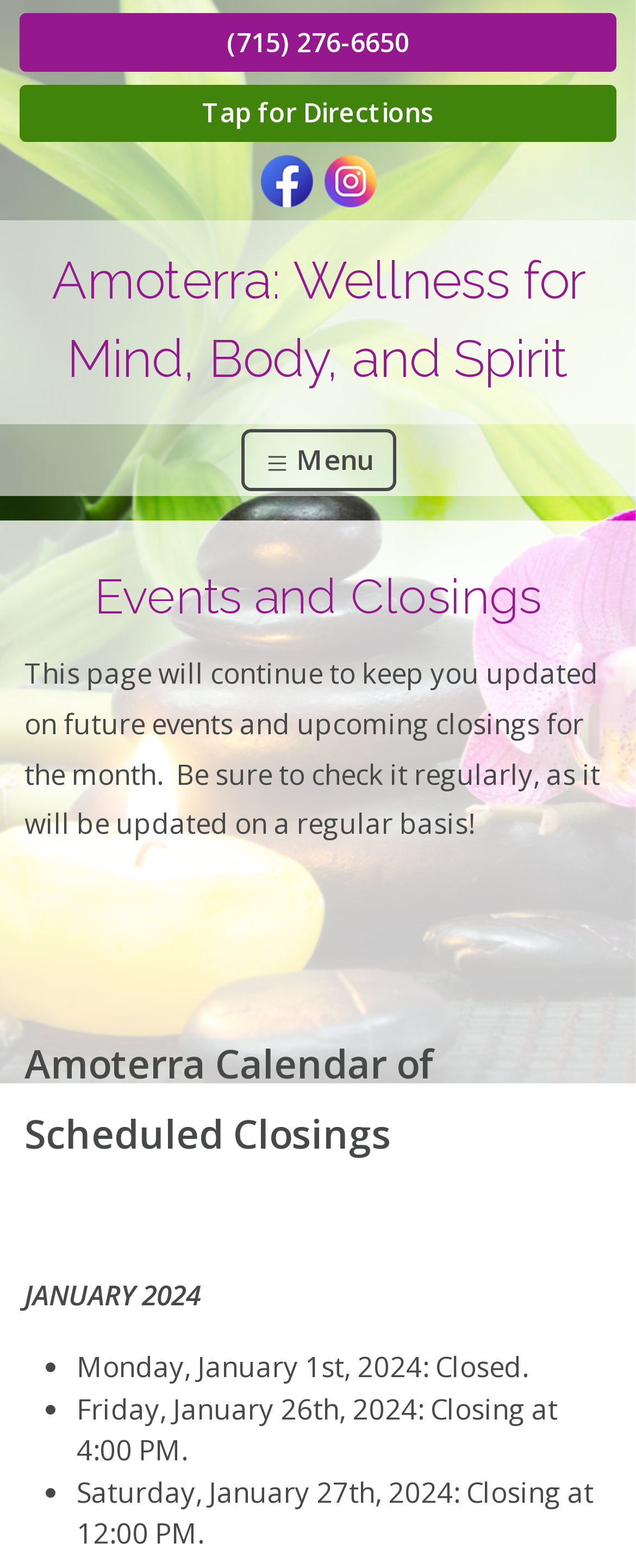How many scheduled closings are listed for January 2024?
Using the visual information, reply with a single word or short phrase.

3